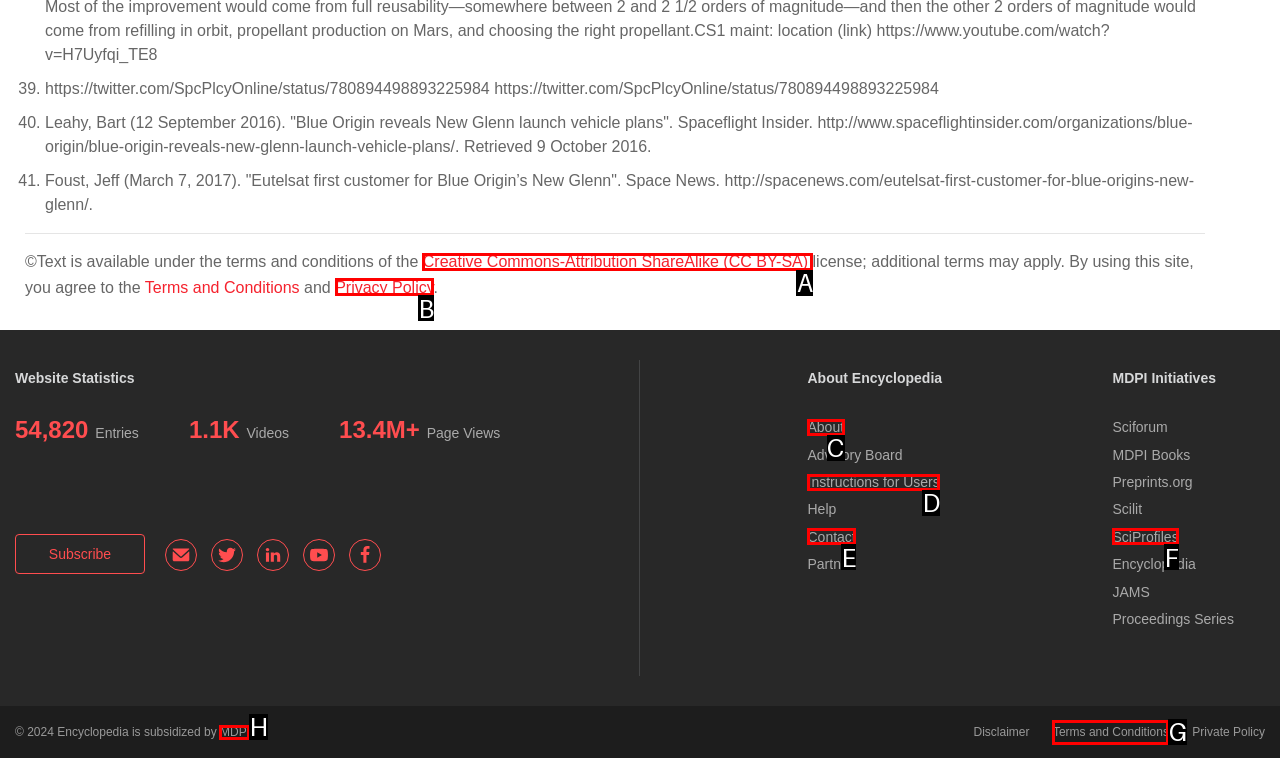Based on the element description: About, choose the best matching option. Provide the letter of the option directly.

C